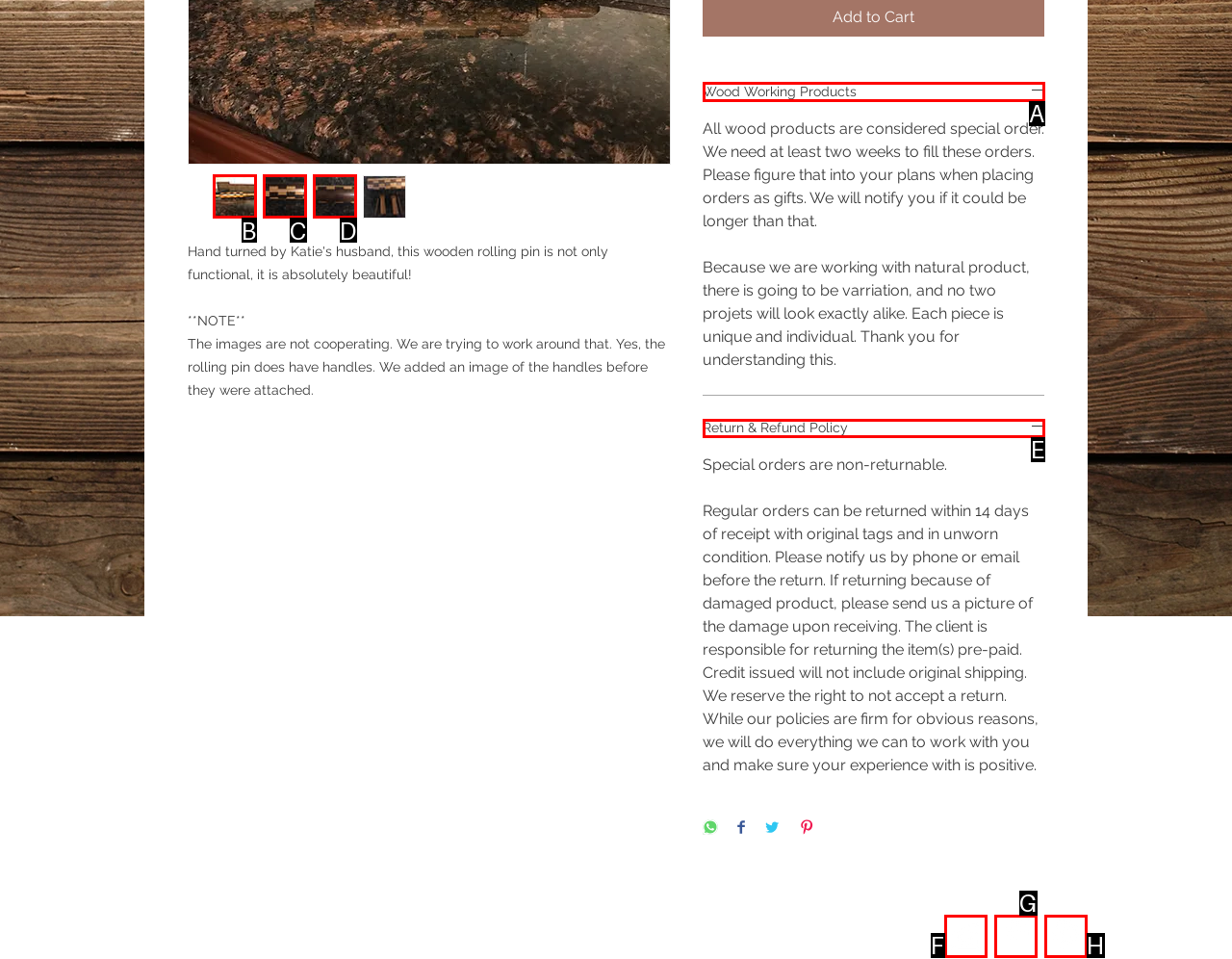Choose the option that matches the following description: aria-label="Facebook Clean"
Answer with the letter of the correct option.

G